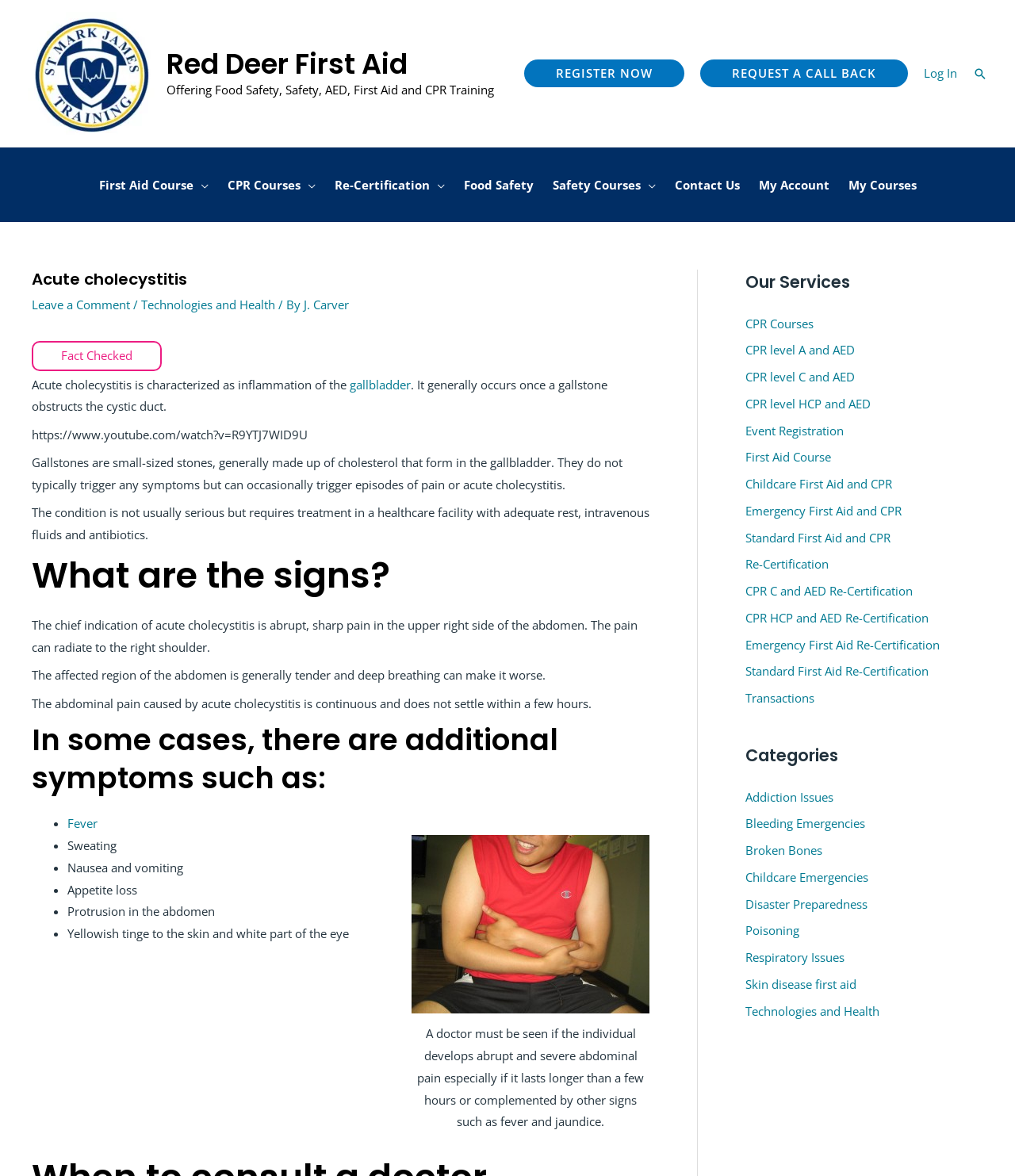What is a gallstone?
Based on the screenshot, provide your answer in one word or phrase.

Small stone made of cholesterol